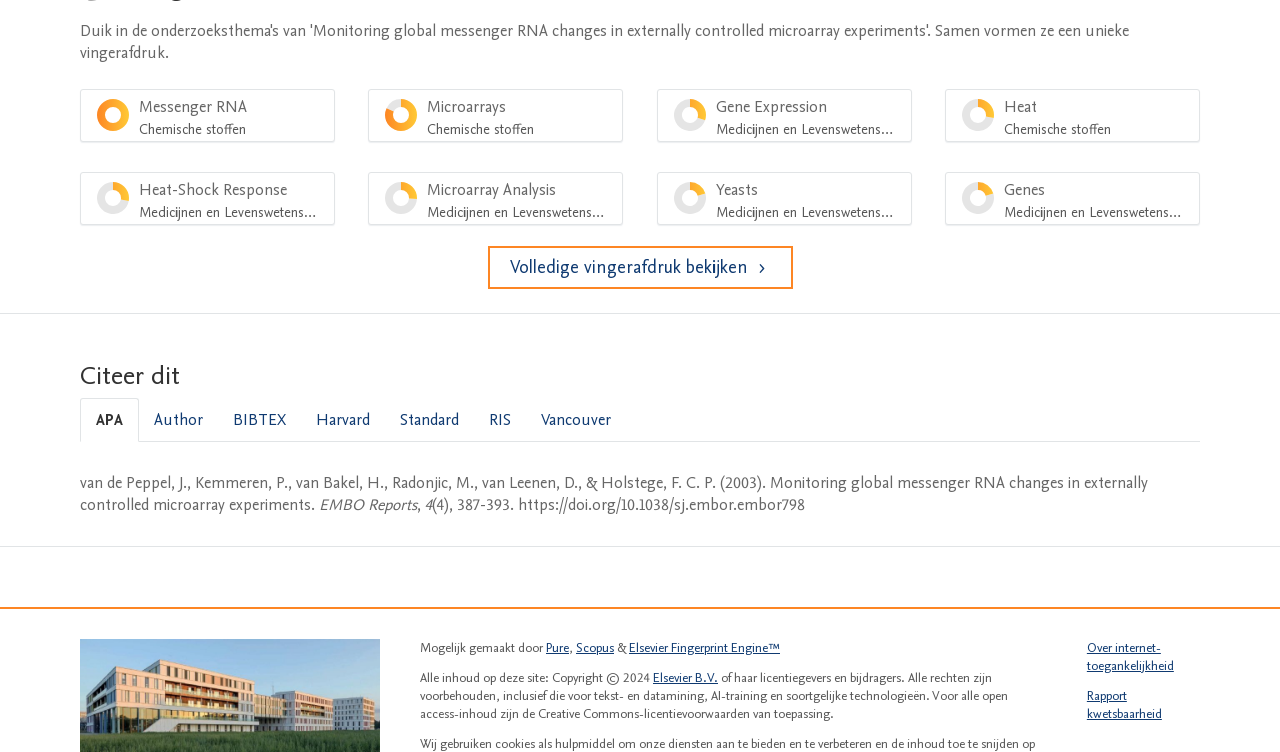Specify the bounding box coordinates for the region that must be clicked to perform the given instruction: "Go to the 'Elsevier B.V.' website".

[0.51, 0.89, 0.561, 0.913]